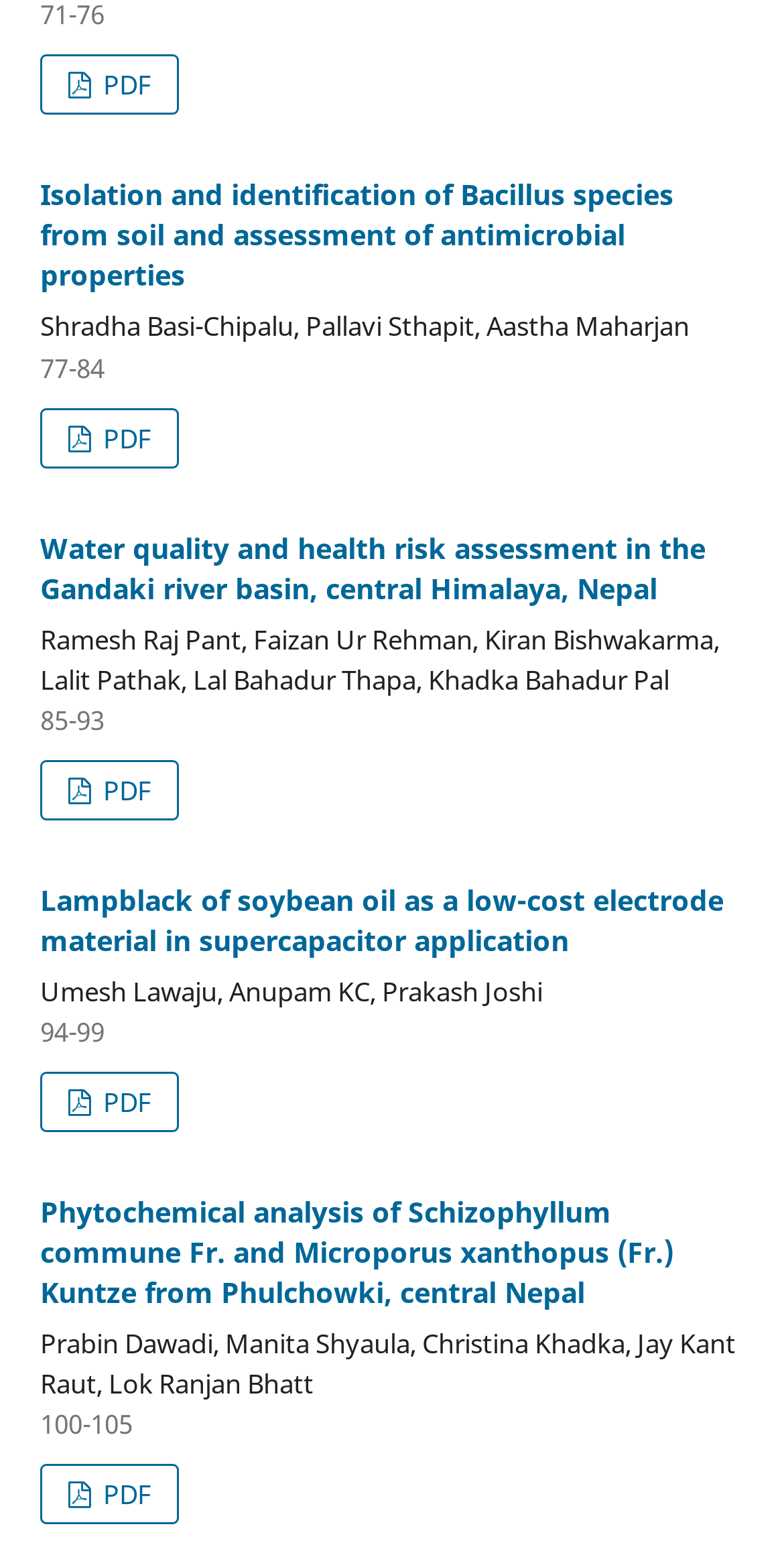Kindly determine the bounding box coordinates of the area that needs to be clicked to fulfill this instruction: "Download the PDF of 'Study on quality parameters of wine at opening and deterioration with time'".

[0.124, 0.043, 0.193, 0.067]